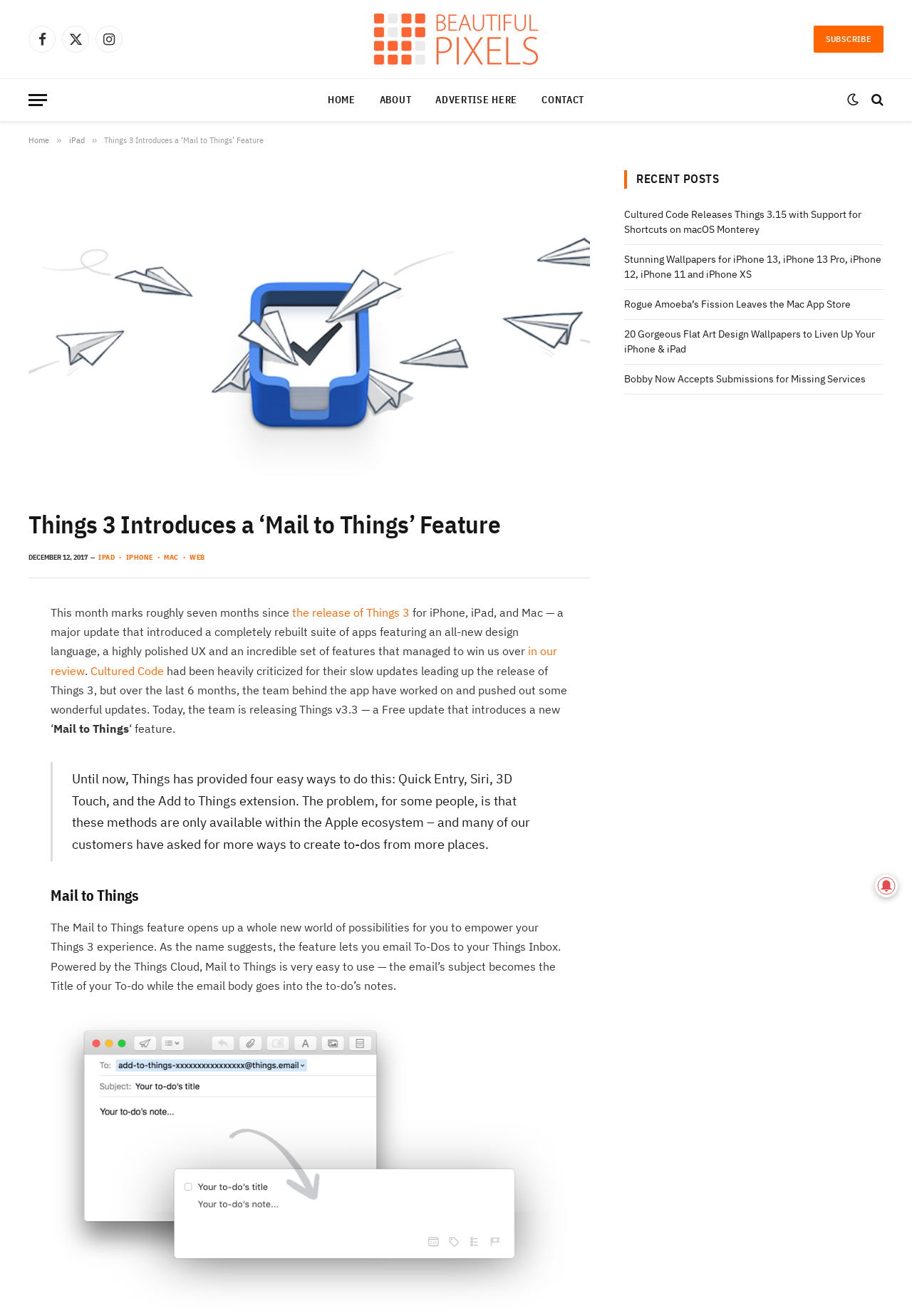Predict the bounding box of the UI element based on this description: "About".

[0.403, 0.06, 0.464, 0.091]